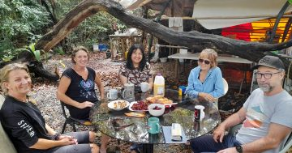How many individuals are present in the image?
From the image, respond using a single word or phrase.

five